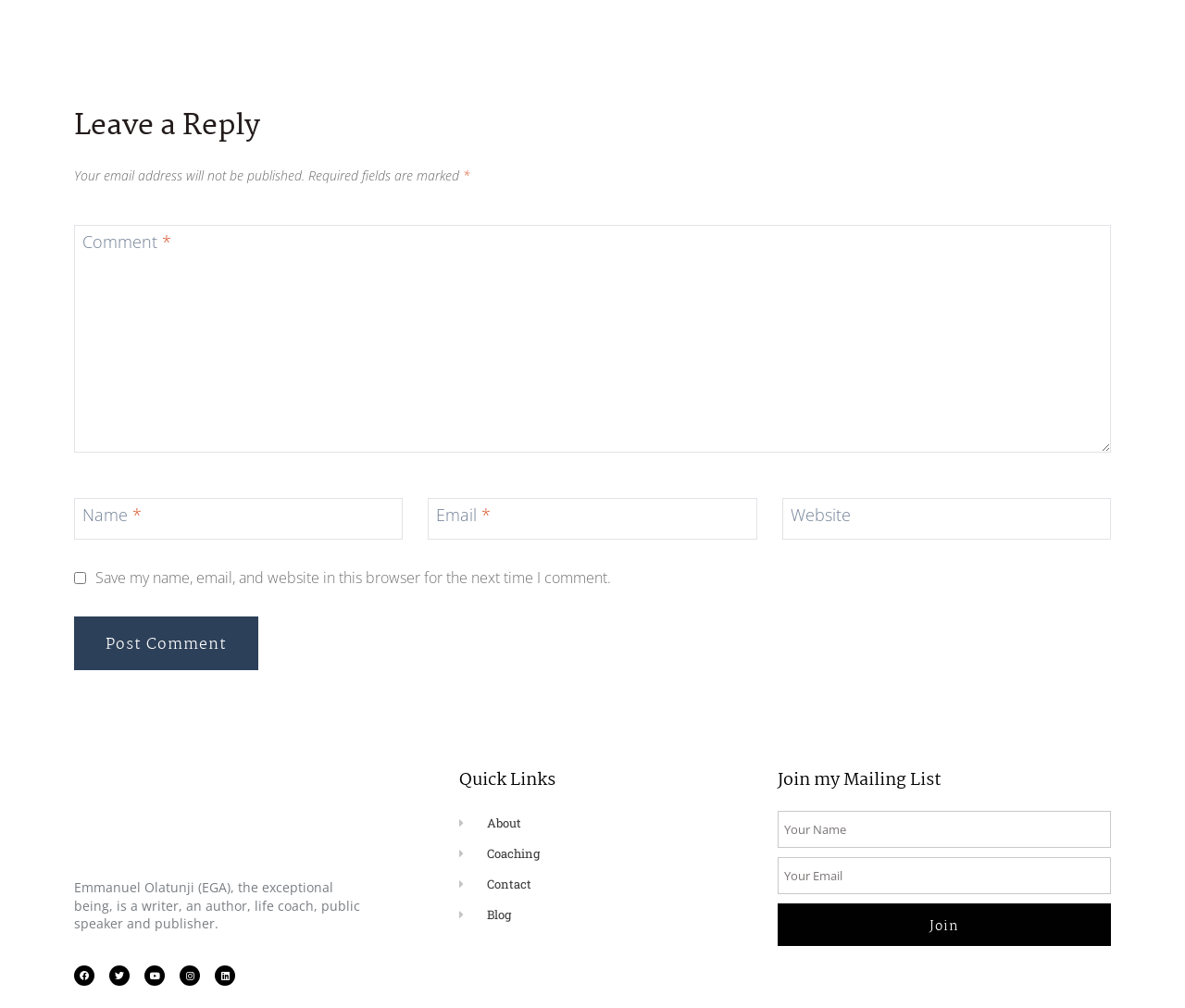What is the purpose of the 'Join my Mailing List' section?
Please respond to the question with a detailed and well-explained answer.

The 'Join my Mailing List' section contains two textboxes for name and email, and a 'Join' button. This suggests that its purpose is to allow users to join the author's mailing list.